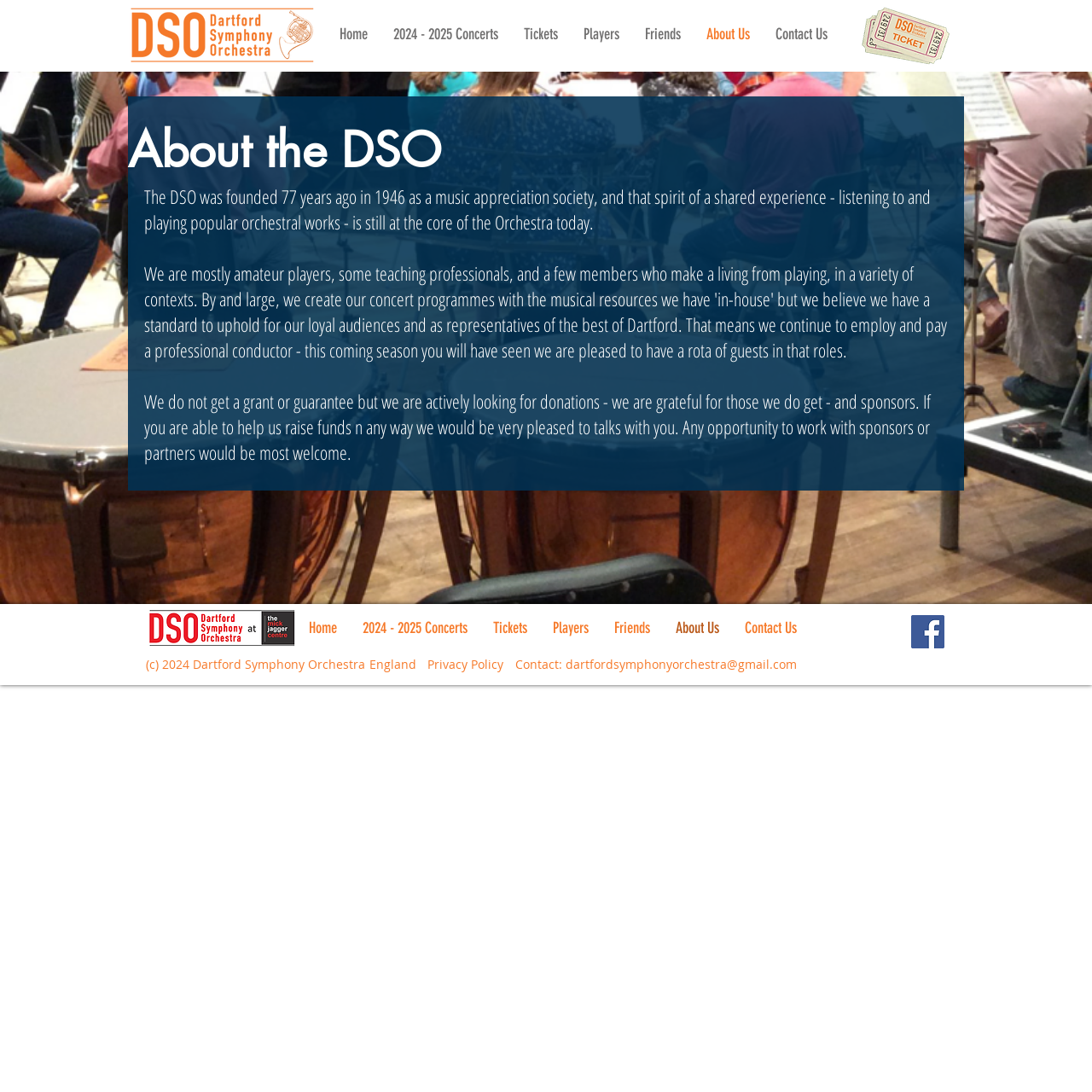Please indicate the bounding box coordinates for the clickable area to complete the following task: "Click the 'Home' link". The coordinates should be specified as four float numbers between 0 and 1, i.e., [left, top, right, bottom].

[0.299, 0.02, 0.348, 0.043]